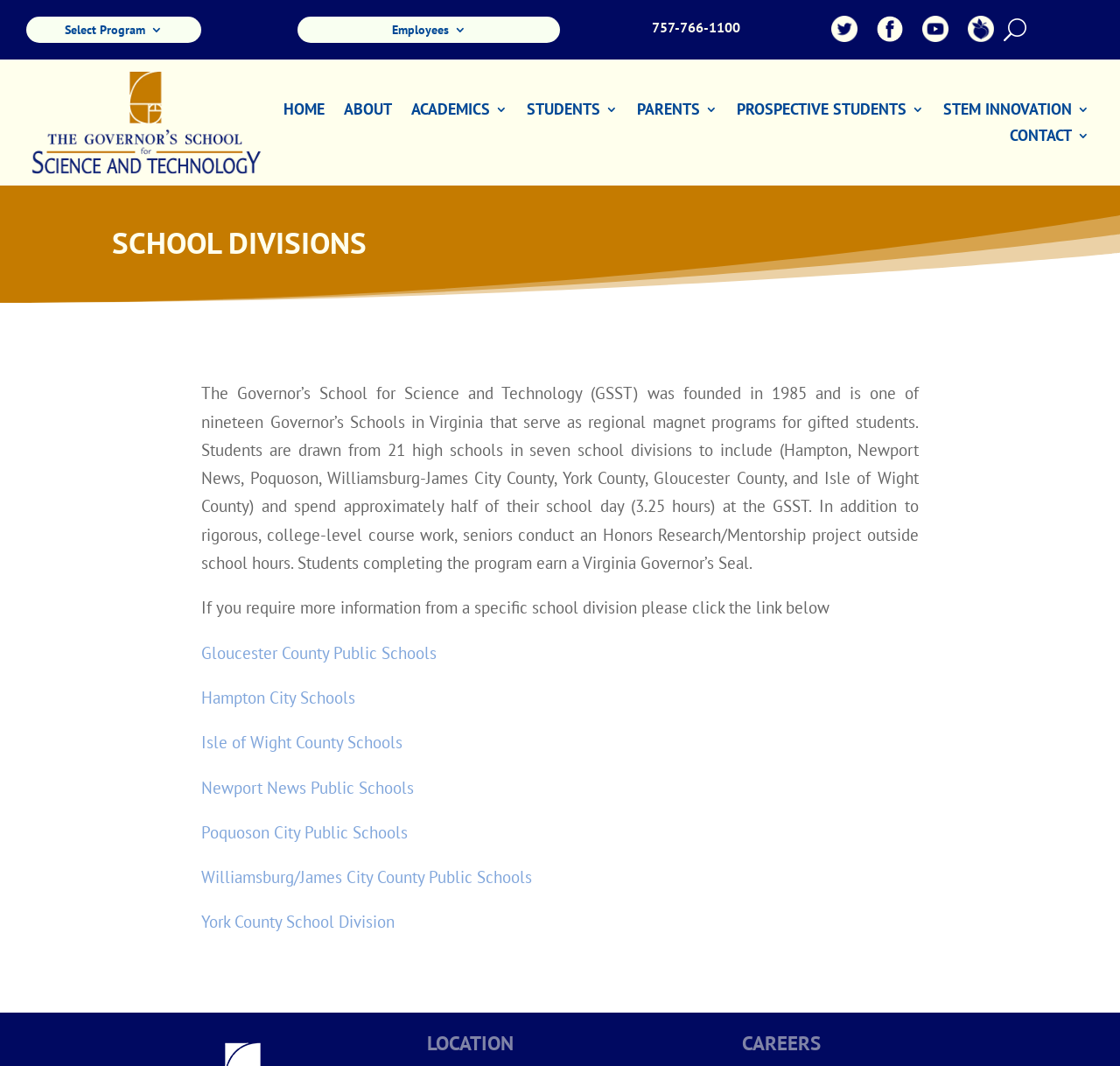Find the bounding box coordinates of the clickable area that will achieve the following instruction: "Fill in the 'Comment' field".

None